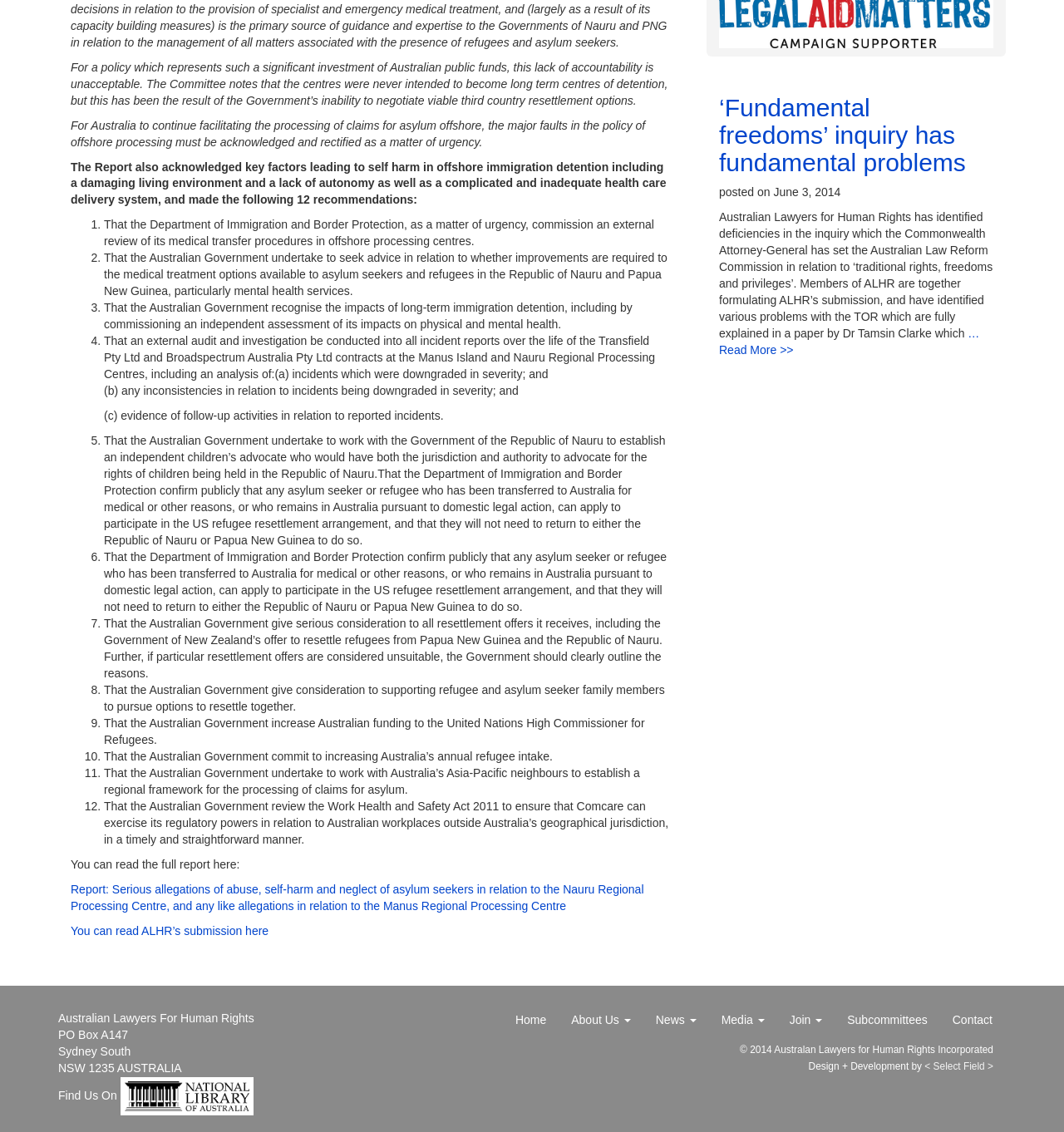Using the format (top-left x, top-left y, bottom-right x, bottom-right y), provide the bounding box coordinates for the described UI element. All values should be floating point numbers between 0 and 1: About Us

[0.525, 0.893, 0.604, 0.919]